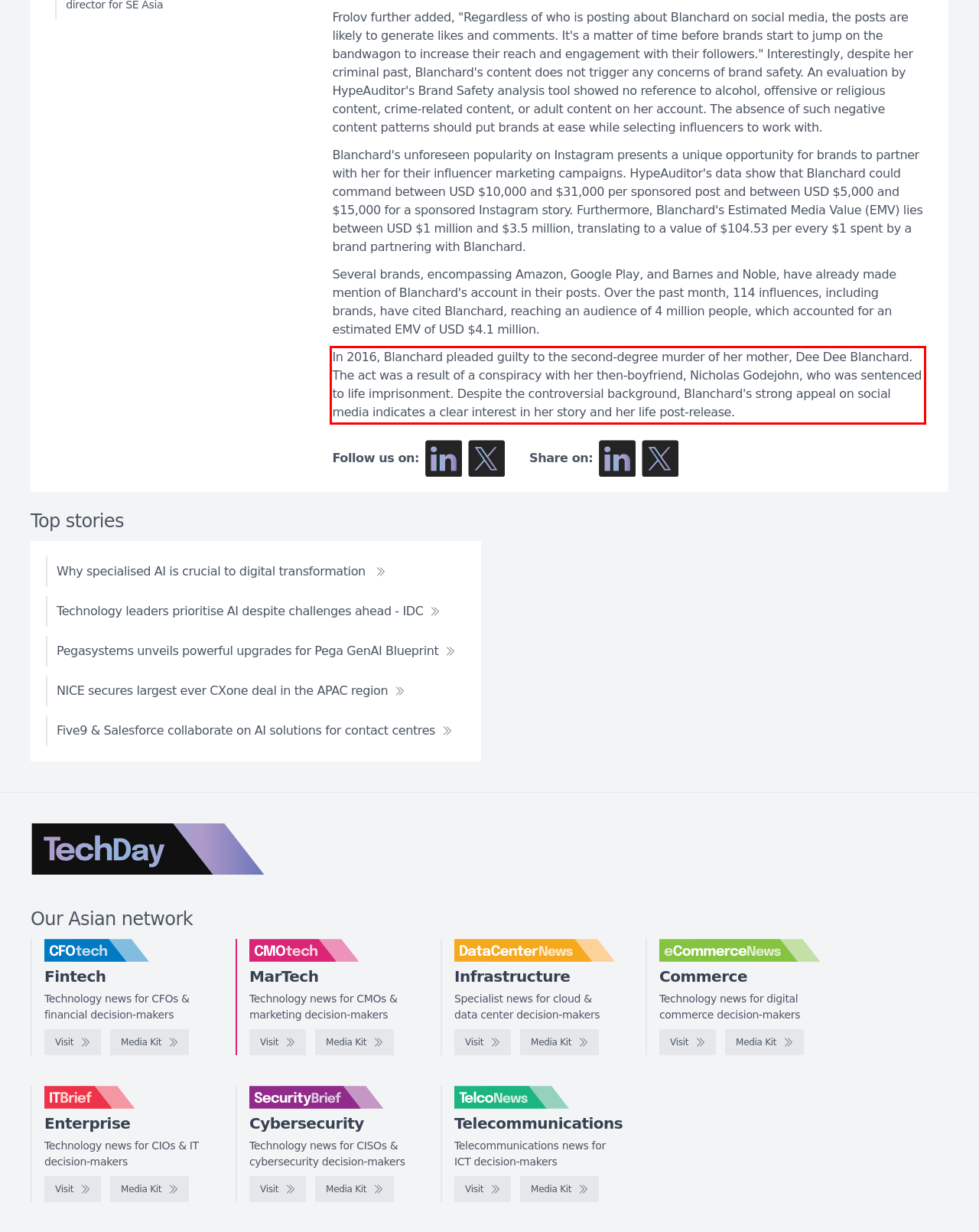You are given a screenshot showing a webpage with a red bounding box. Perform OCR to capture the text within the red bounding box.

In 2016, Blanchard pleaded guilty to the second-degree murder of her mother, Dee Dee Blanchard. The act was a result of a conspiracy with her then-boyfriend, Nicholas Godejohn, who was sentenced to life imprisonment. Despite the controversial background, Blanchard's strong appeal on social media indicates a clear interest in her story and her life post-release.